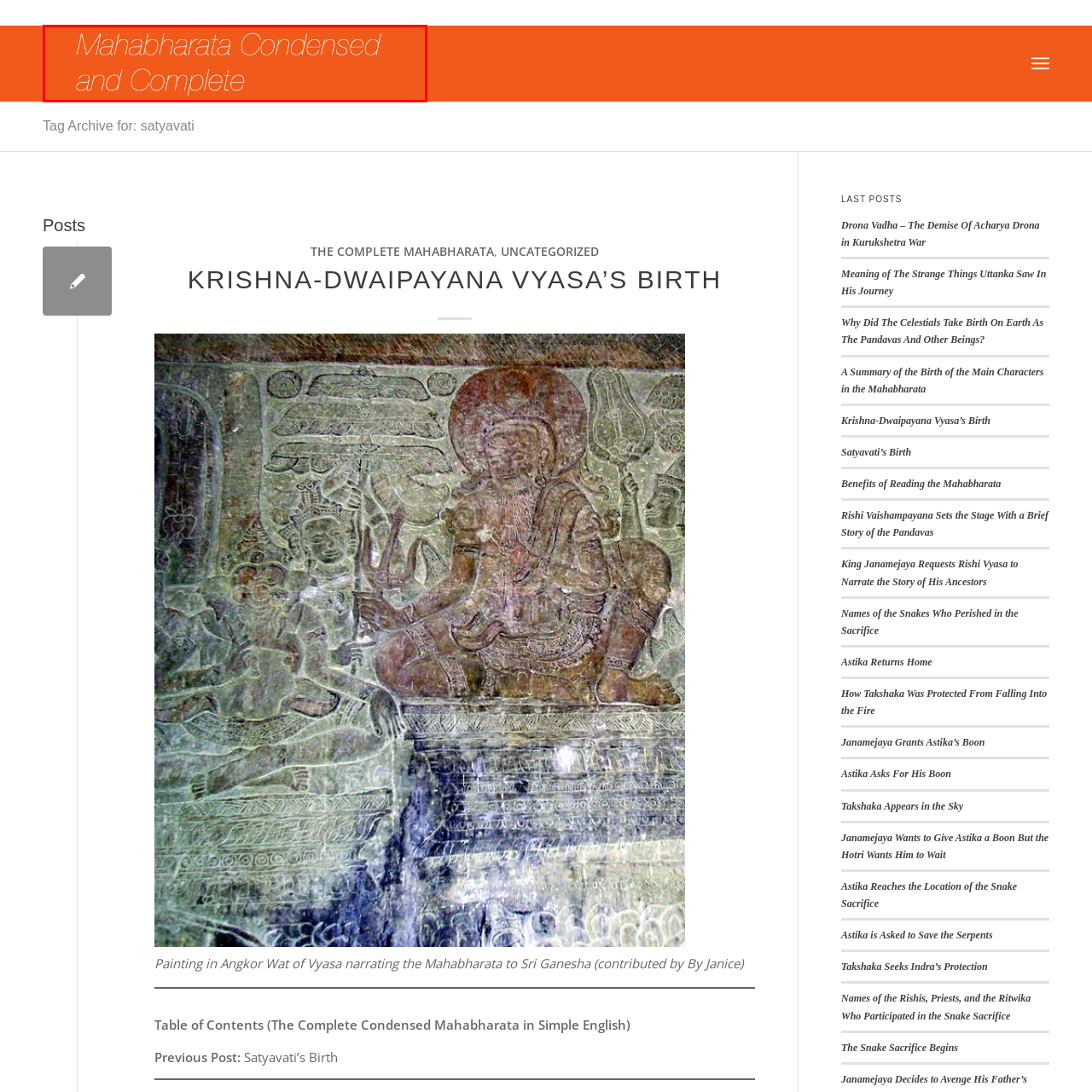What is the purpose of the typography?
Focus on the image highlighted within the red borders and answer with a single word or short phrase derived from the image.

clarity and readability